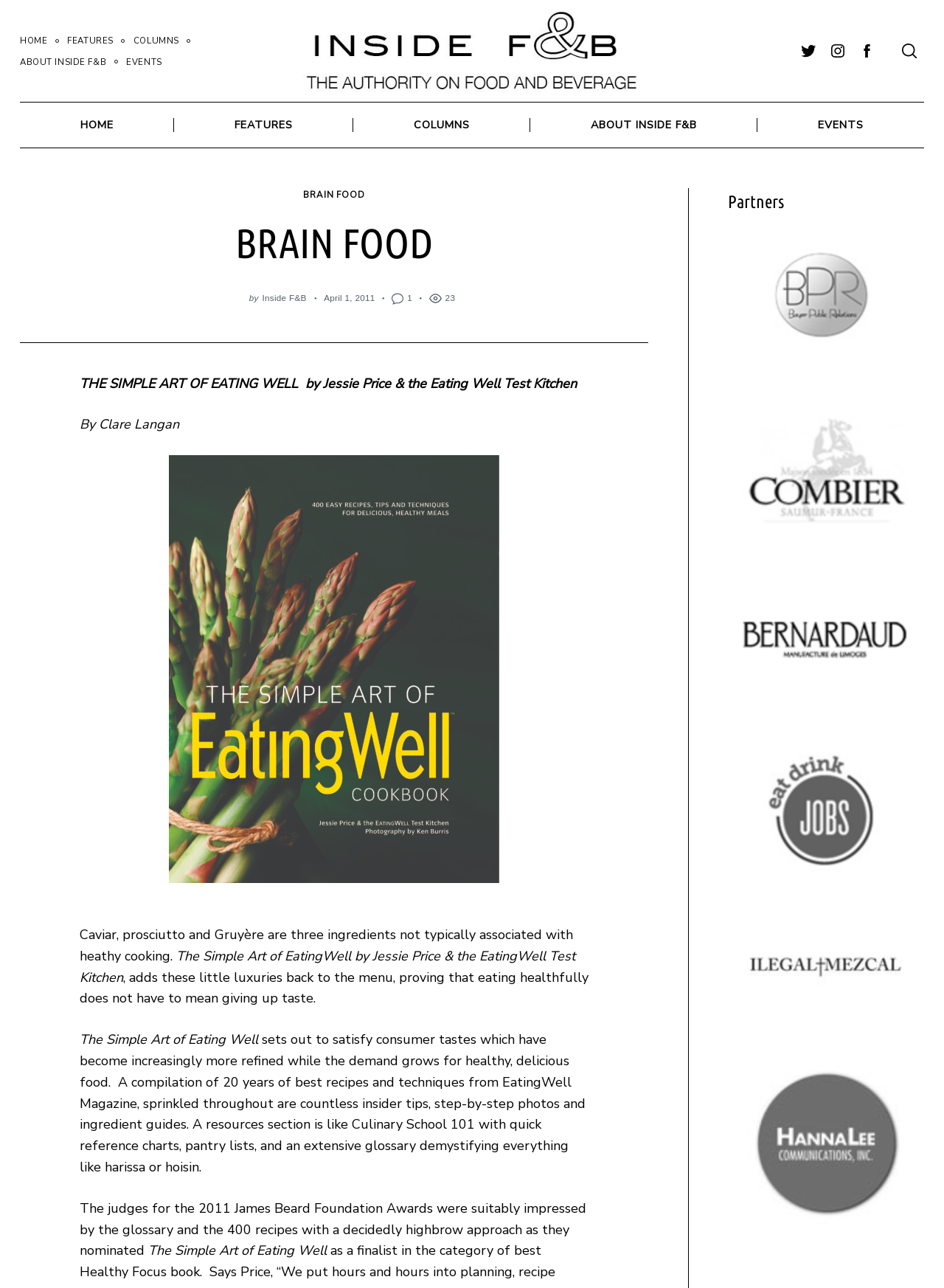Please identify the bounding box coordinates of the clickable region that I should interact with to perform the following instruction: "Click on the 'HOME' link". The coordinates should be expressed as four float numbers between 0 and 1, i.e., [left, top, right, bottom].

[0.021, 0.027, 0.05, 0.036]